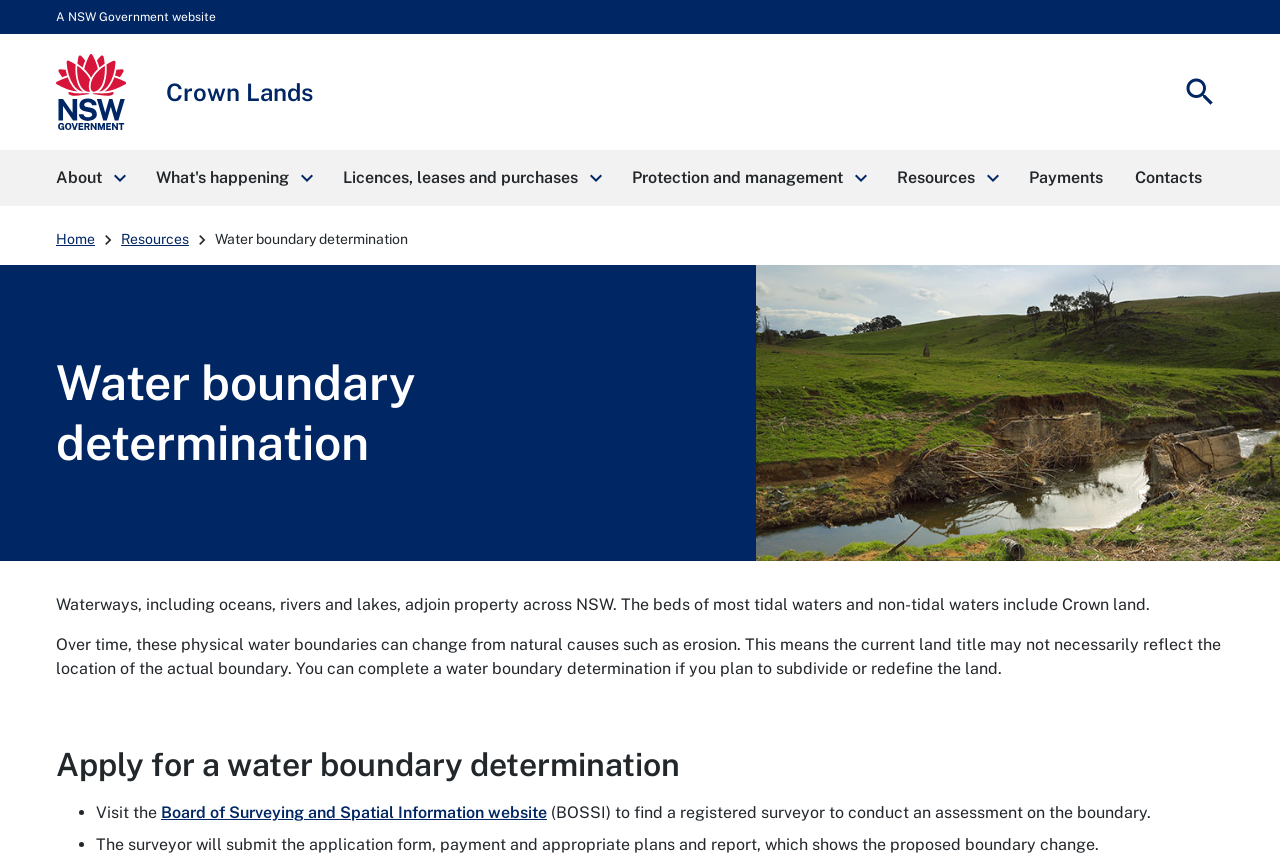What type of land includes the beds of most tidal waters and non-tidal waters?
Using the image, give a concise answer in the form of a single word or short phrase.

Crown land